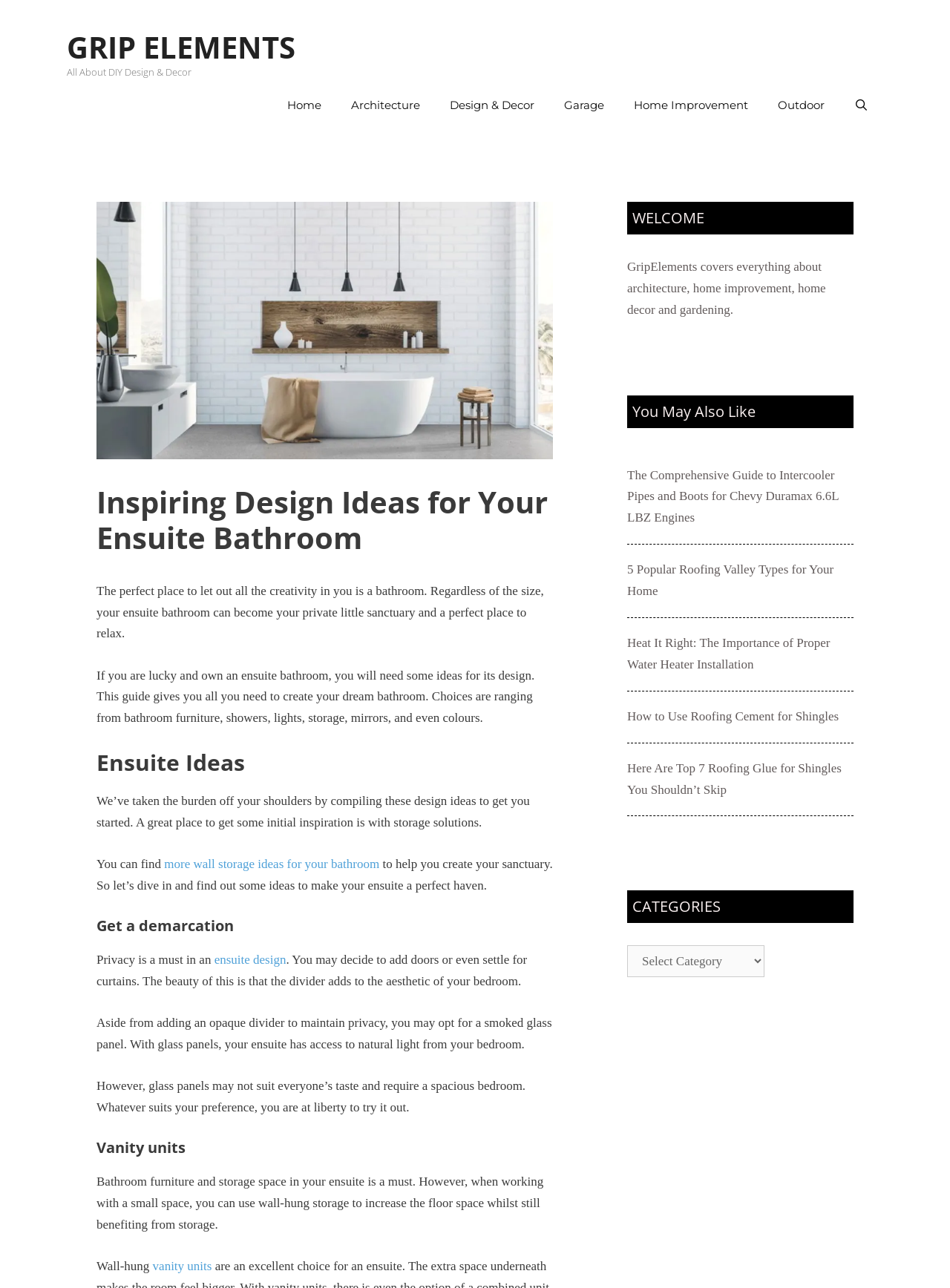Provide the bounding box coordinates of the UI element this sentence describes: "Design & Decor".

[0.458, 0.064, 0.578, 0.099]